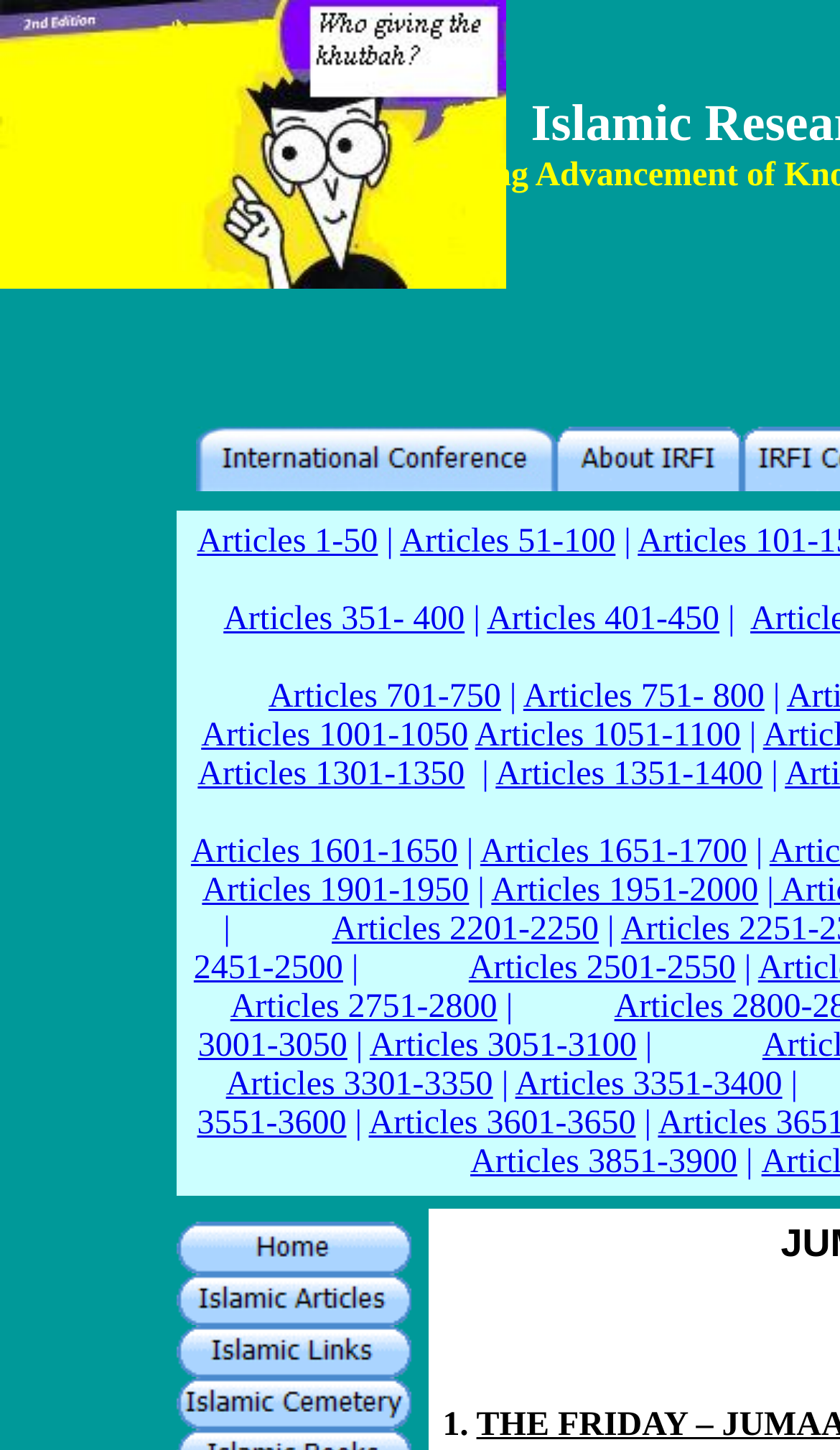Can you provide the bounding box coordinates for the element that should be clicked to implement the instruction: "Select Language"?

None